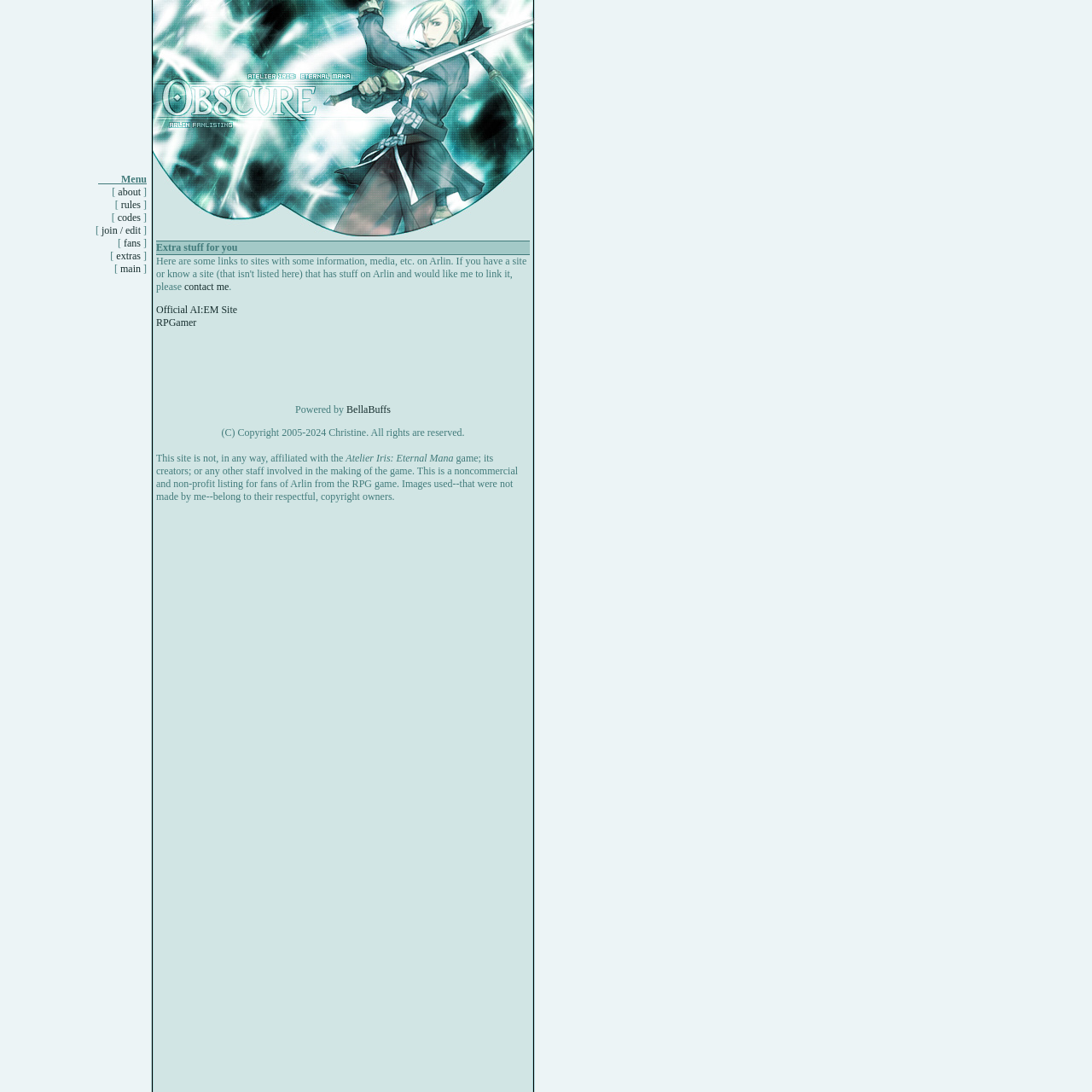Determine the bounding box coordinates of the region I should click to achieve the following instruction: "check extras". Ensure the bounding box coordinates are four float numbers between 0 and 1, i.e., [left, top, right, bottom].

[0.107, 0.229, 0.129, 0.24]